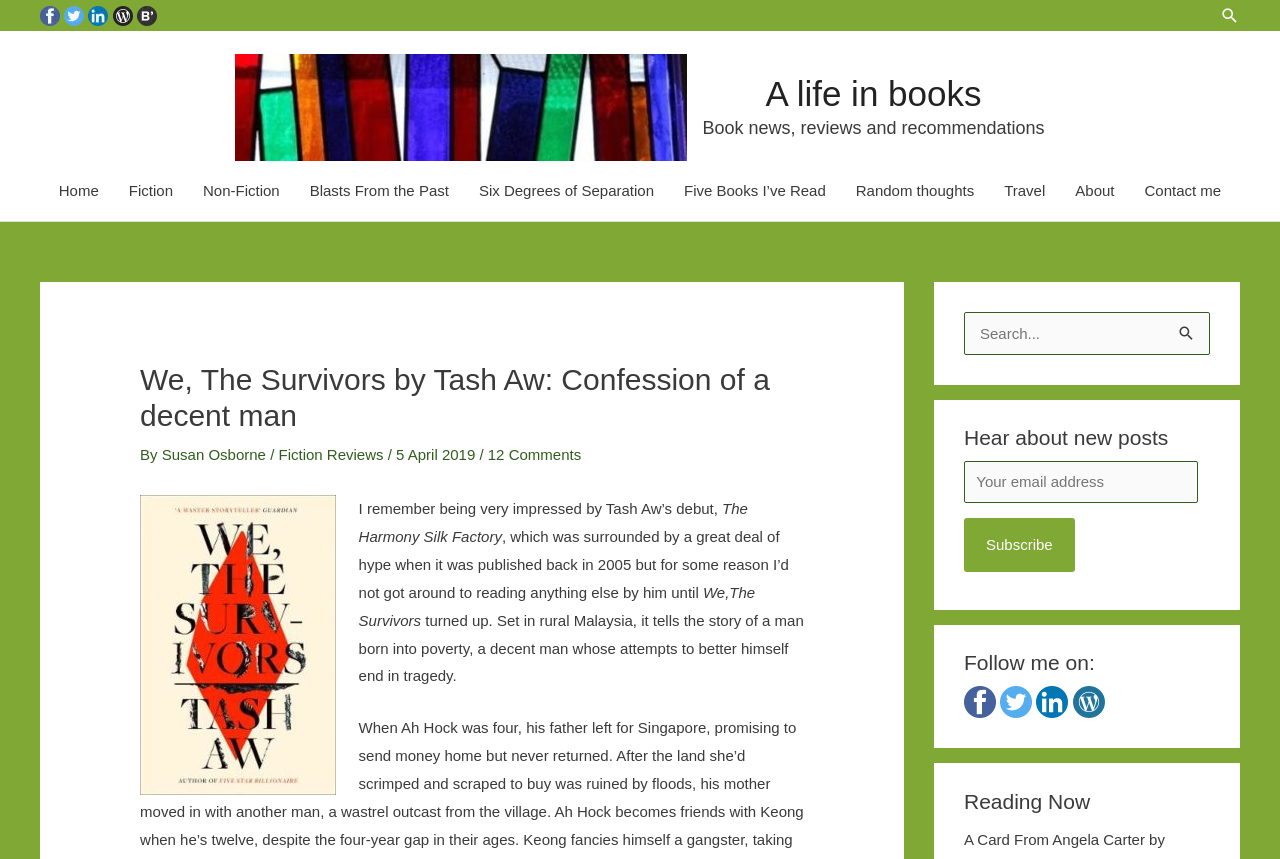Please identify the bounding box coordinates of the region to click in order to complete the given instruction: "Search for a book". The coordinates should be four float numbers between 0 and 1, i.e., [left, top, right, bottom].

[0.953, 0.006, 0.969, 0.029]